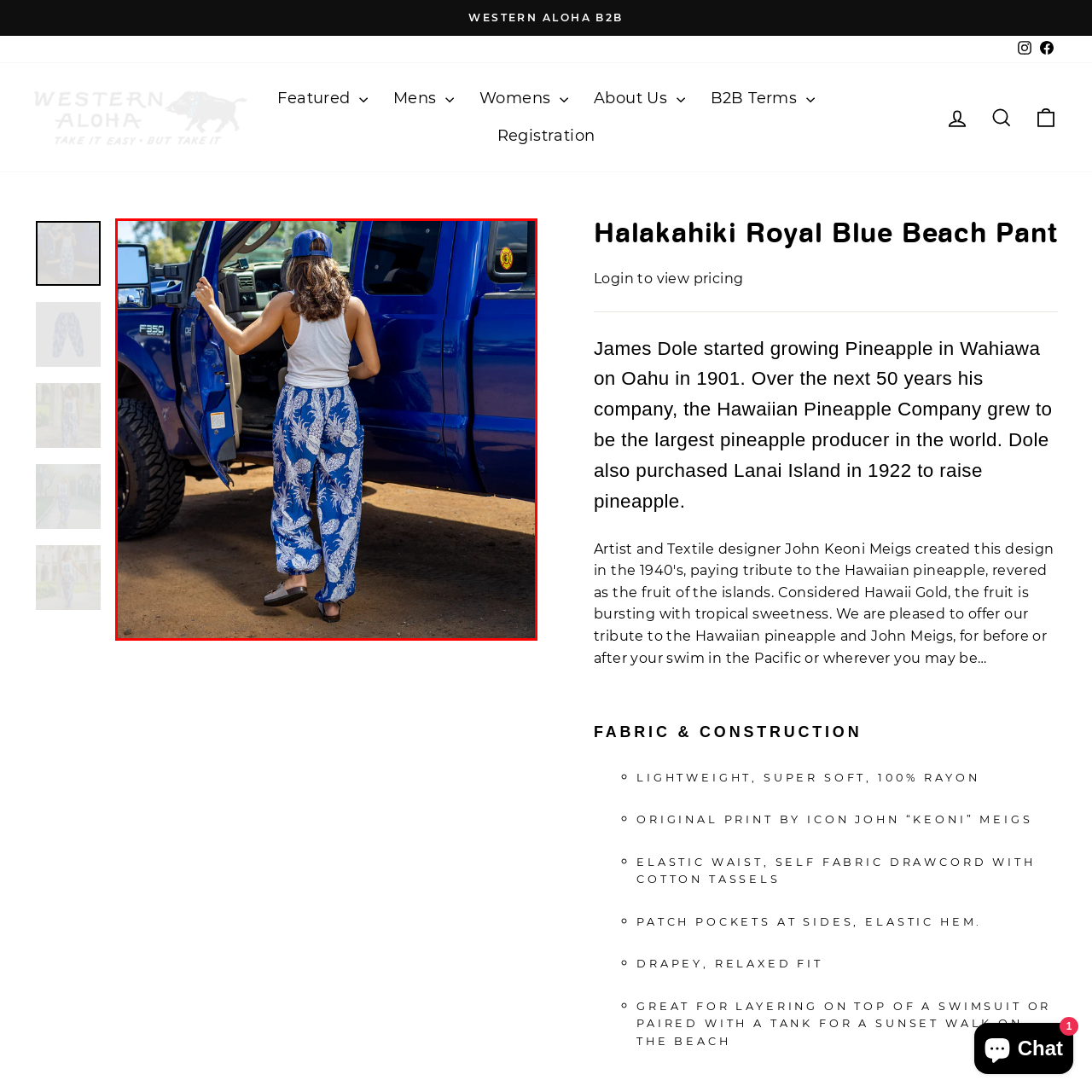Describe extensively the visual content inside the red marked area.

A young woman stands by a blue pickup truck, preparing to enter the vehicle. She is wearing a white tank top and vibrant blue pants adorned with a lively pineapple print, showcasing a playful beach style. Her casual outfit is complemented by sandals and a blue cap, suggesting a laid-back vibe perfect for outdoor adventures. The truck, with its rugged tires and open door, indicates a sense of exploration and readiness for travel, set against a sunlit backdrop that hints at a warm day. This scene embodies a carefree spirit, ideal for a day out in nature or a trip to the beach.